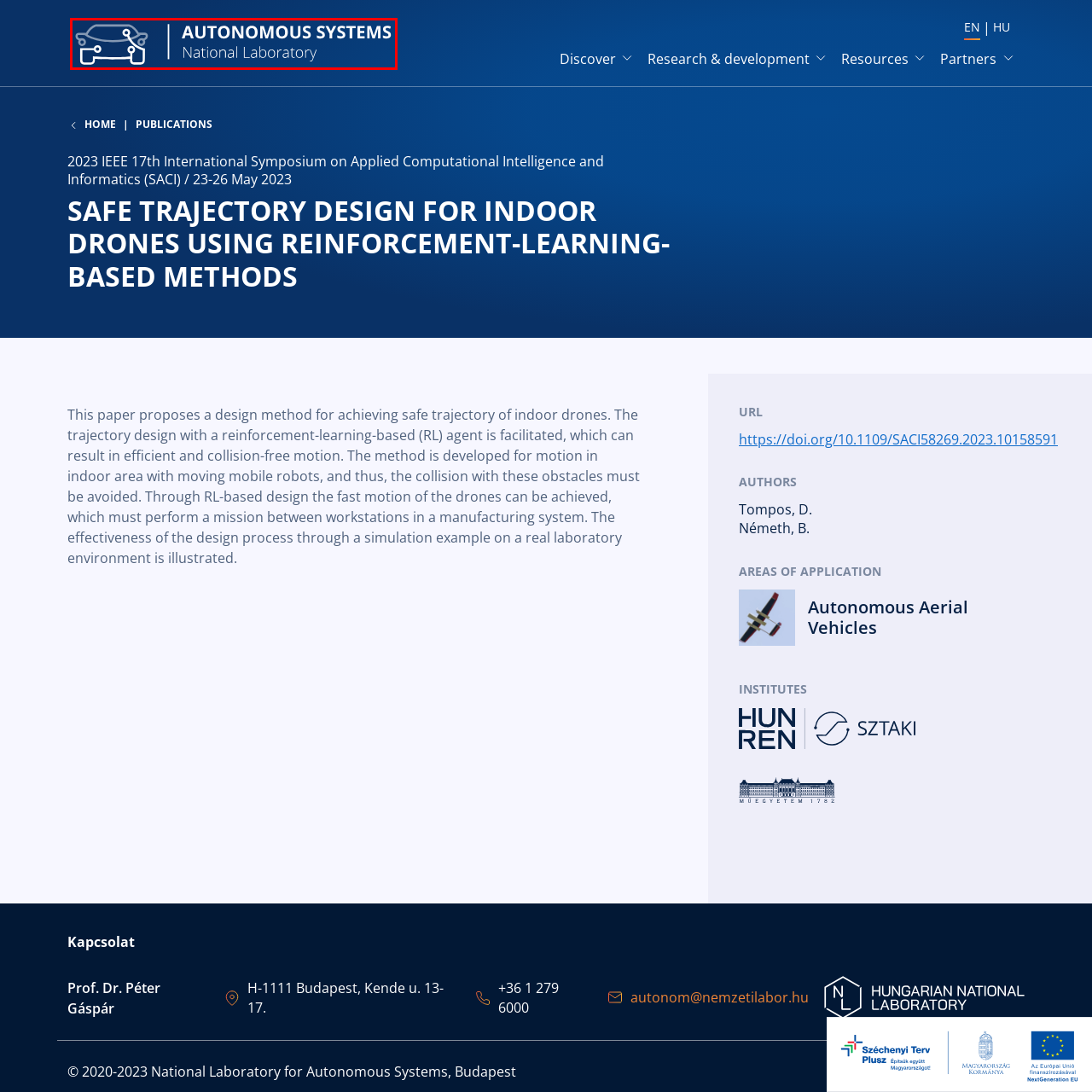Generate a detailed caption for the image contained in the red outlined area.

The image features the logo of the National Laboratory for Autonomous Systems, showcasing a modern and sleek design. The logo prominently displays the phrase "AUTONOMOUS SYSTEMS" in bold, white lettering set against a deep blue background, symbolizing innovation and technology. Below, the words "National Laboratory" are inscribed in a smaller font, maintaining a professional tone. Accompanying the text is a stylized graphic of a vehicle, emphasizing the laboratory's focus on advanced vehicular technologies and automated systems. This branding reflects the laboratory's commitment to research and developments in autonomous technologies, highlighting its role in advancing the field.